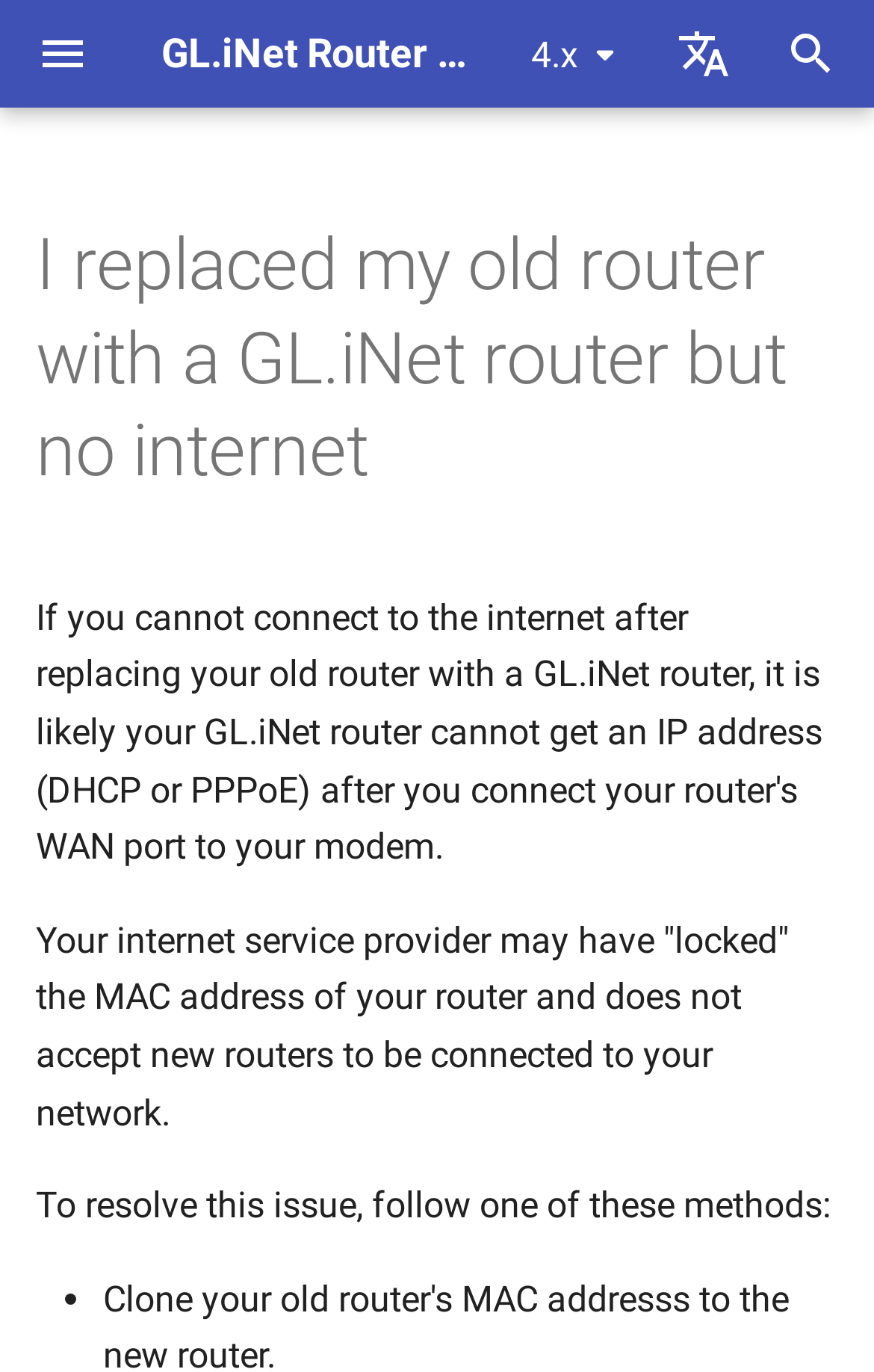Locate the bounding box of the UI element based on this description: "3.x". Provide four float numbers between 0 and 1 as [left, top, right, bottom].

[0.577, 0.07, 0.726, 0.129]